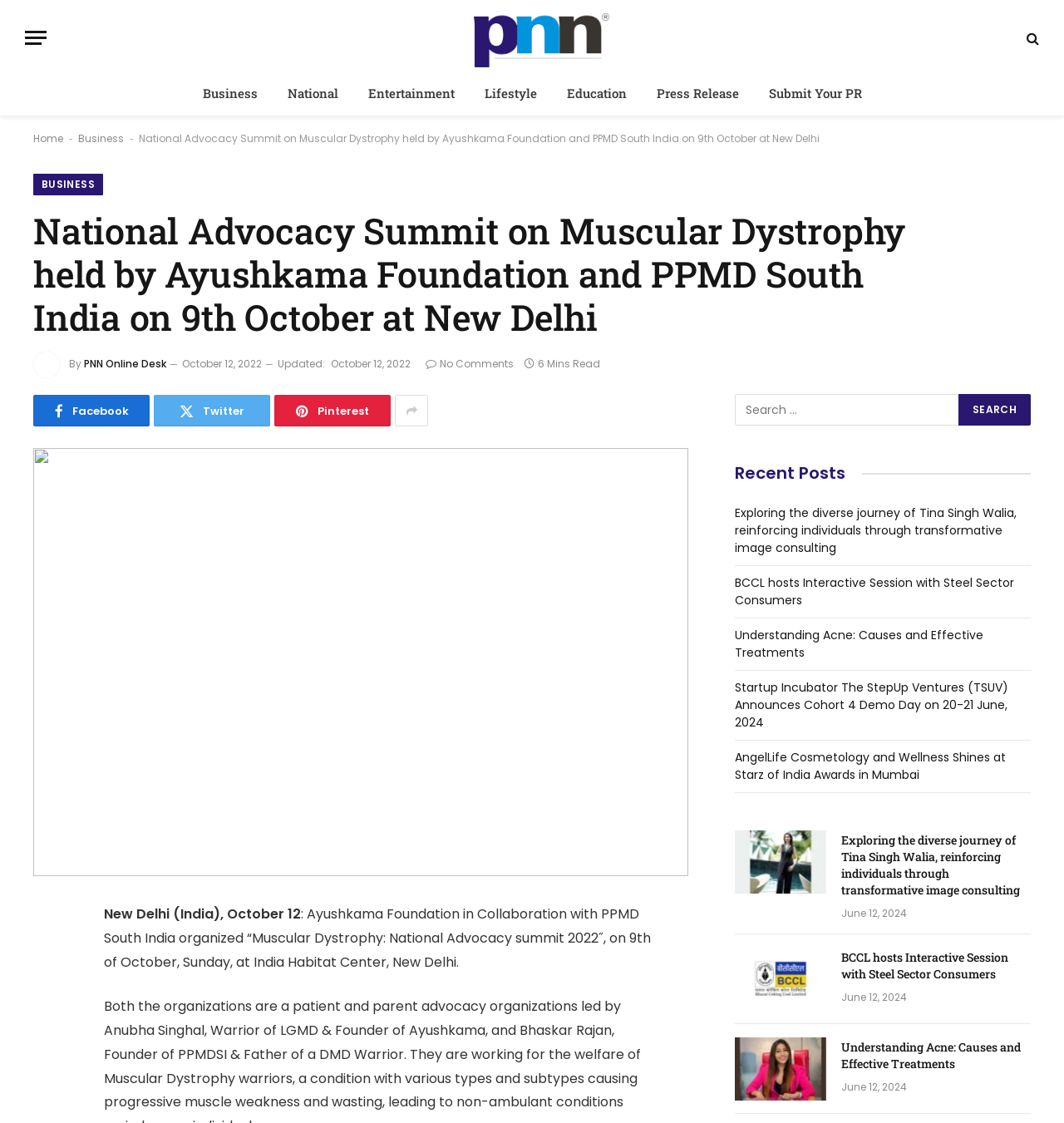Find and generate the main title of the webpage.

National Advocacy Summit on Muscular Dystrophy held by Ayushkama Foundation and PPMD South India on 9th October at New Delhi